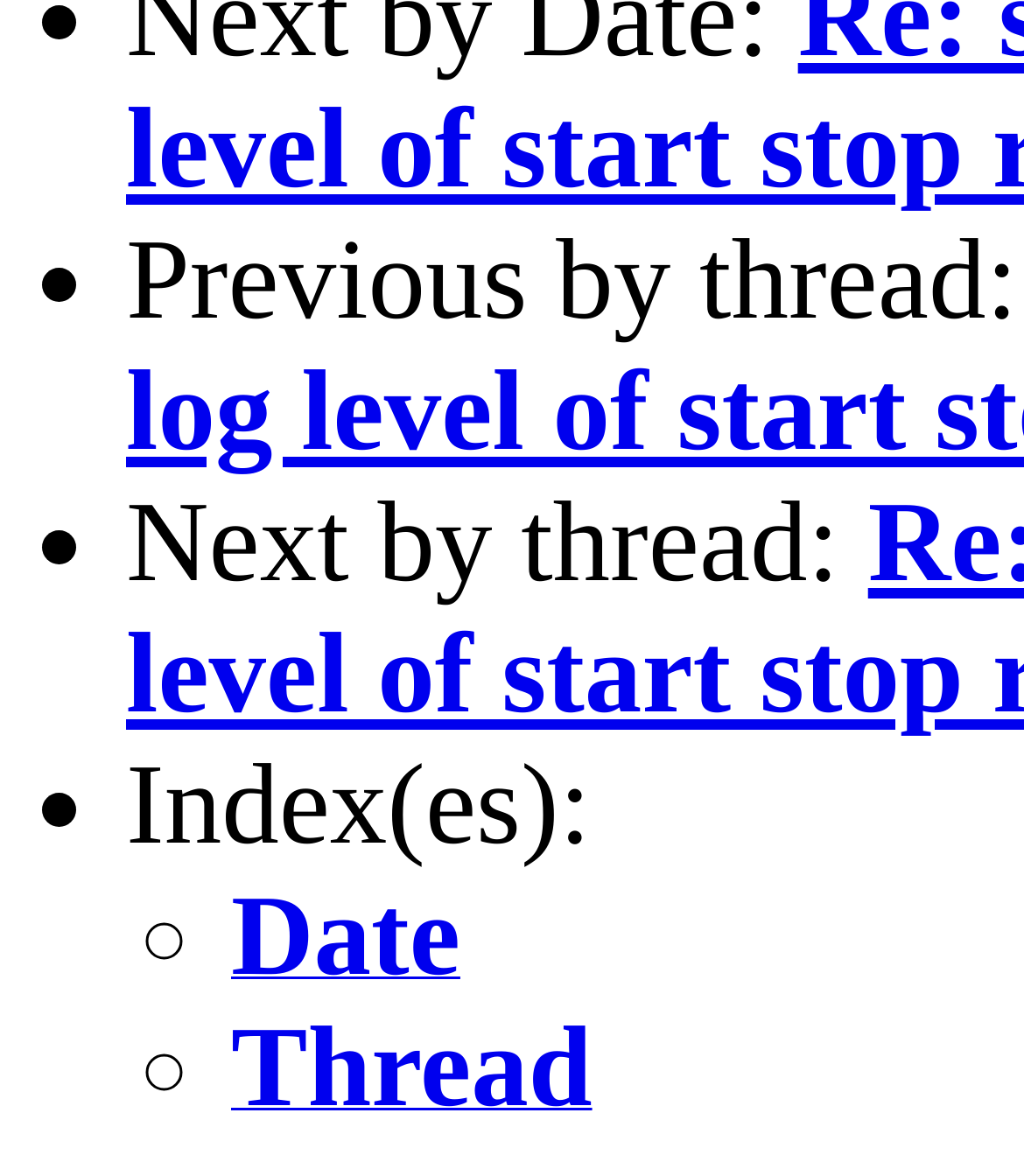Please give a concise answer to this question using a single word or phrase: 
What is the symbol before 'Next by thread:'?

•